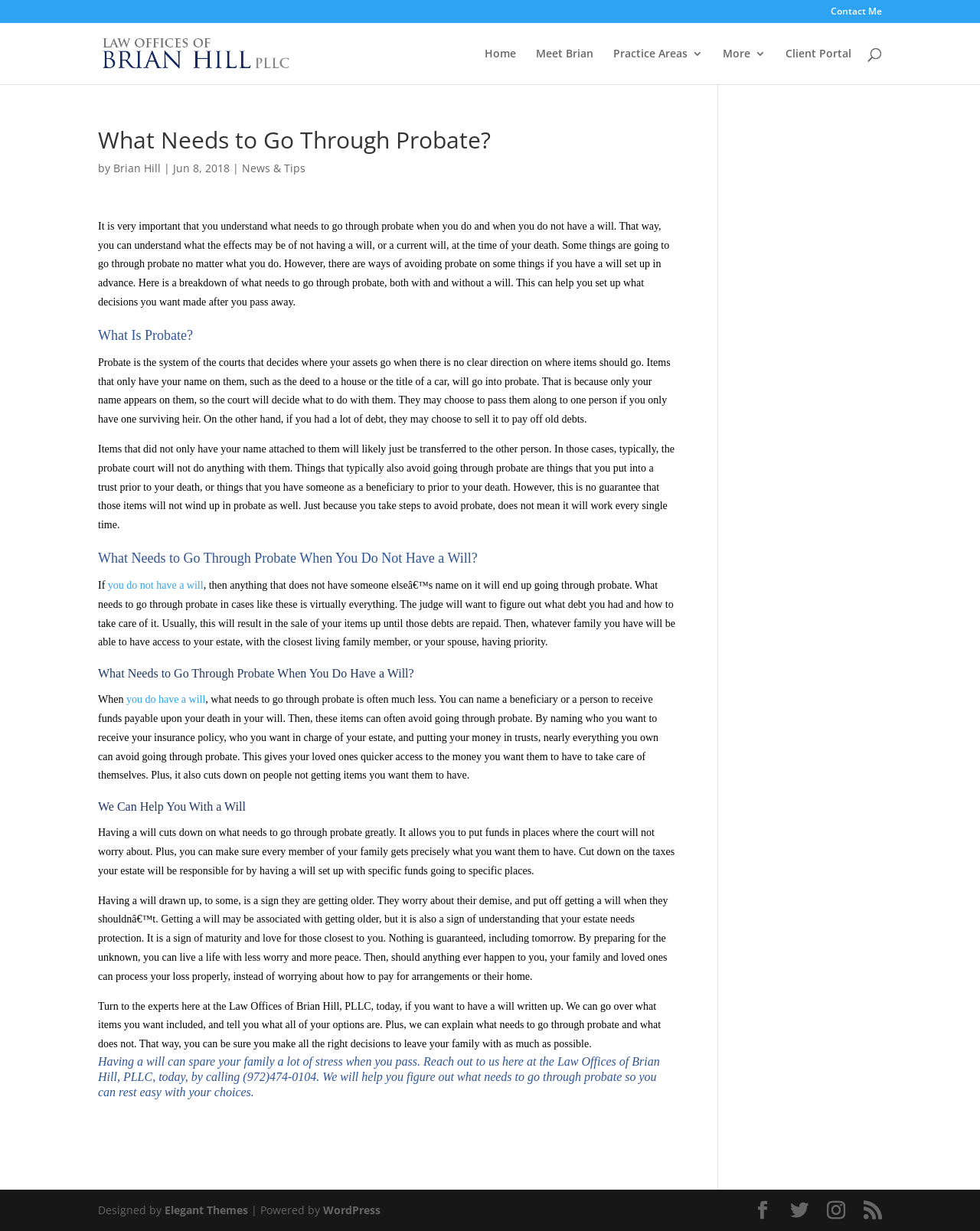Analyze and describe the webpage in a detailed narrative.

This webpage is about understanding what needs to go through probate and how having a will can help in the process. At the top, there is a navigation menu with links to "Home", "Meet Brian", "Practice Areas", "More", and "Client Portal". On the top right, there is a search bar with a search box and a "Contact Me" link.

The main content of the webpage is an article titled "What Needs to Go Through Probate?" written by Brian Hill. The article is divided into sections, including "What Is Probate?", "What Needs to Go Through Probate When You Do Not Have a Will?", "What Needs to Go Through Probate When You Do Have a Will?", and "We Can Help You With a Will".

The article explains that probate is the system of courts that decides where assets go when there is no clear direction. It highlights the importance of understanding what needs to go through probate, both with and without a will. The article also emphasizes the benefits of having a will, including cutting down on what needs to go through probate, ensuring that loved ones receive what is intended for them, and reducing taxes on the estate.

At the bottom of the webpage, there is a call-to-action to reach out to the Law Offices of Brian Hill, PLLC, to have a will written up. There are also links to social media platforms and a copyright notice with the website's designer and platform information.